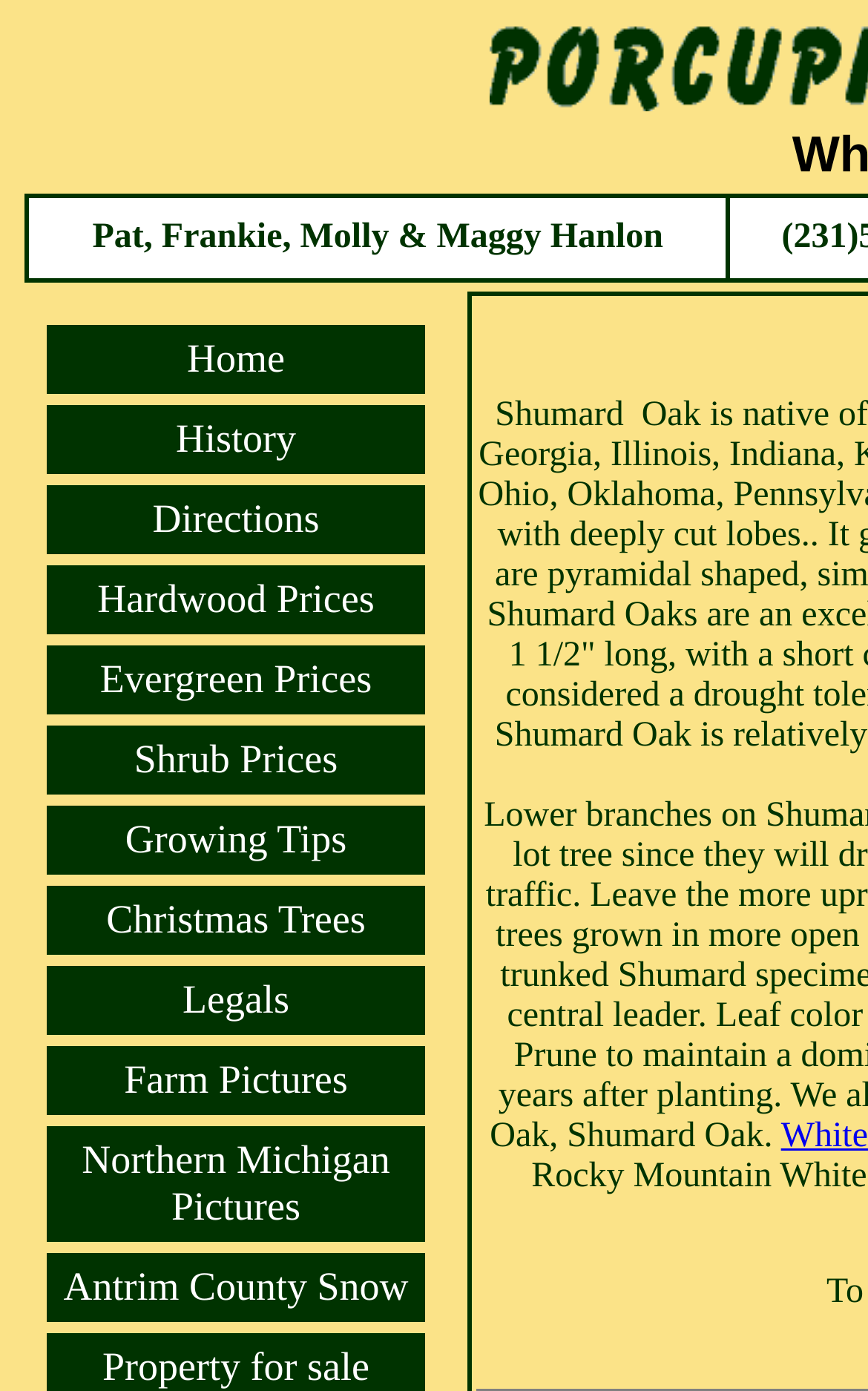How many links are related to pictures?
Please provide a comprehensive answer based on the information in the image.

I counted the number of links related to pictures, which are 'Farm Pictures', 'Northern Michigan Pictures', and 'Antrim County Snow', resulting in a total of 3 links related to pictures.